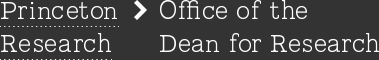Provide a comprehensive description of the image.

The image features the logo of the "Office of the Dean for Research" at Princeton University. It appears within the context of the university's commitment to advancing research initiatives and academic excellence. The logo symbolizes Princeton's focus on fostering innovation, collaboration, and scholarly inquiry, reflecting its role in supporting the broader mission of the university in research and education. This image is positioned in a section that emphasizes the administrative structure dedicated to enhancing research at Princeton.